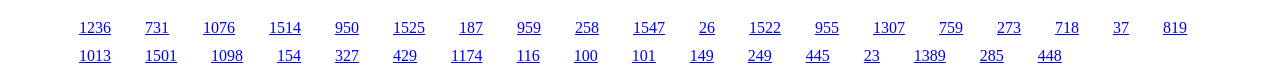Please provide the bounding box coordinates for the element that needs to be clicked to perform the following instruction: "visit the third link". The coordinates should be given as four float numbers between 0 and 1, i.e., [left, top, right, bottom].

[0.159, 0.235, 0.184, 0.451]